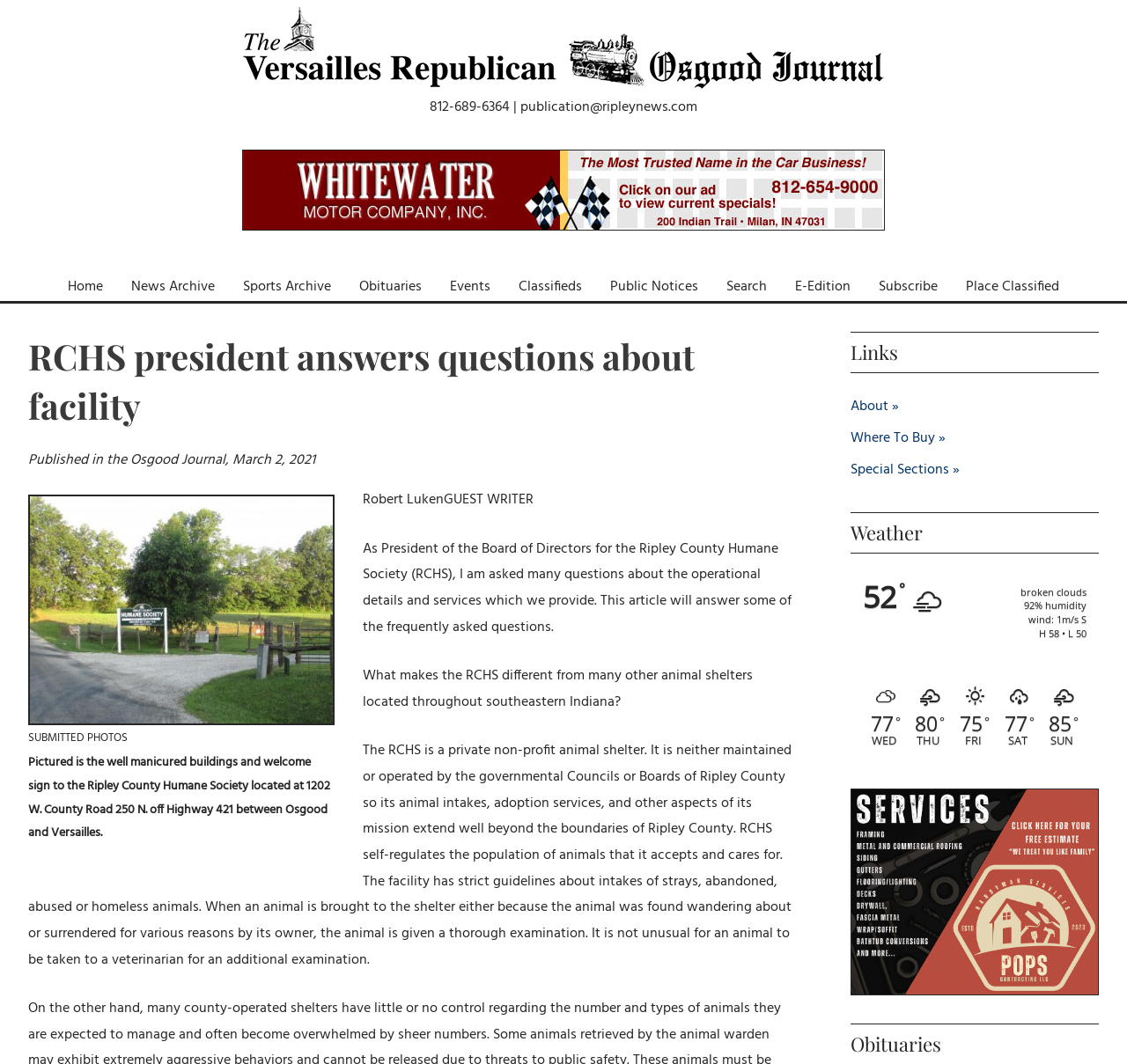Explain the contents of the webpage comprehensively.

This webpage is about an article from Ripley Publishing Company, Inc., specifically an interview with the president of the Ripley County Humane Society (RCHS) answering questions about the facility. 

At the top of the page, there are two links on the left and right sides, respectively. Below them, there is a contact information section with a phone number and email address. 

The main content of the article is divided into sections. The first section has a heading "RCHS president answers questions about facility" and a subheading "Published in the Osgood Journal, March 2, 2021". Below the heading, there is an image of the RCHS entrance. 

The article is written by Robert Luken, a guest writer, who answers questions about the RCHS facility. The first question is about what makes the RCHS different from other animal shelters in southeastern Indiana. The answer explains that the RCHS is a private non-profit animal shelter that self-regulates the population of animals it accepts and cares for.

On the right side of the page, there are three sections: "Site Navigation", "Links", and "Weather". The "Site Navigation" section has links to various parts of the website, including "Home", "News Archive", "Sports Archive", and more. The "Links" section has links to "About", "Where To Buy", and "Special Sections". The "Weather" section displays the current weather conditions, including temperature, humidity, wind speed, and a forecast for the next few days.

At the bottom of the page, there is a complementary section with an image and a link.